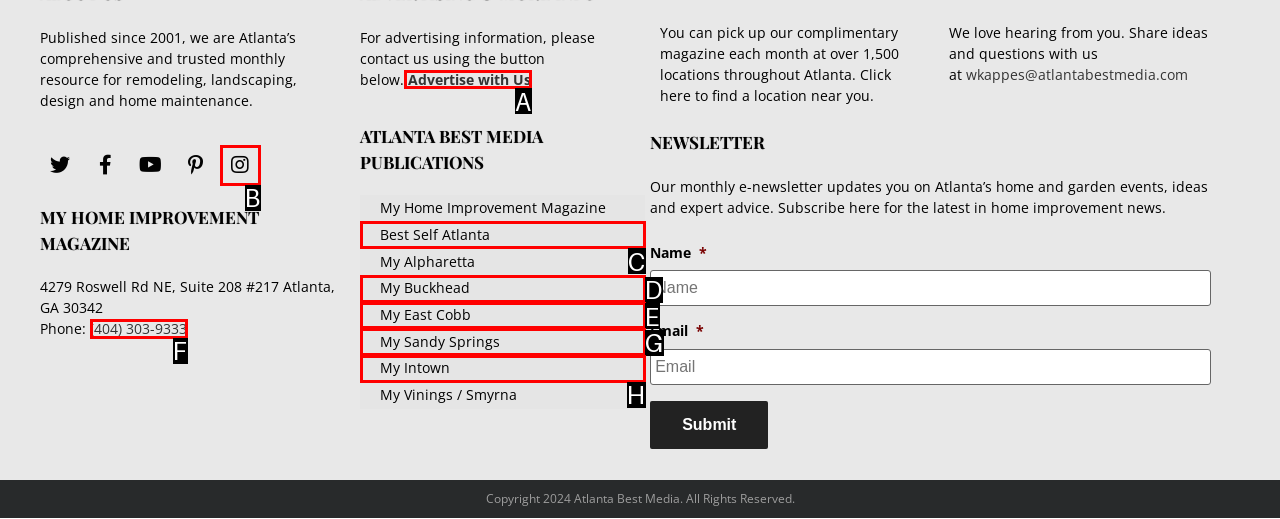Which option should be clicked to complete this task: Click on Advertise with Us
Reply with the letter of the correct choice from the given choices.

A